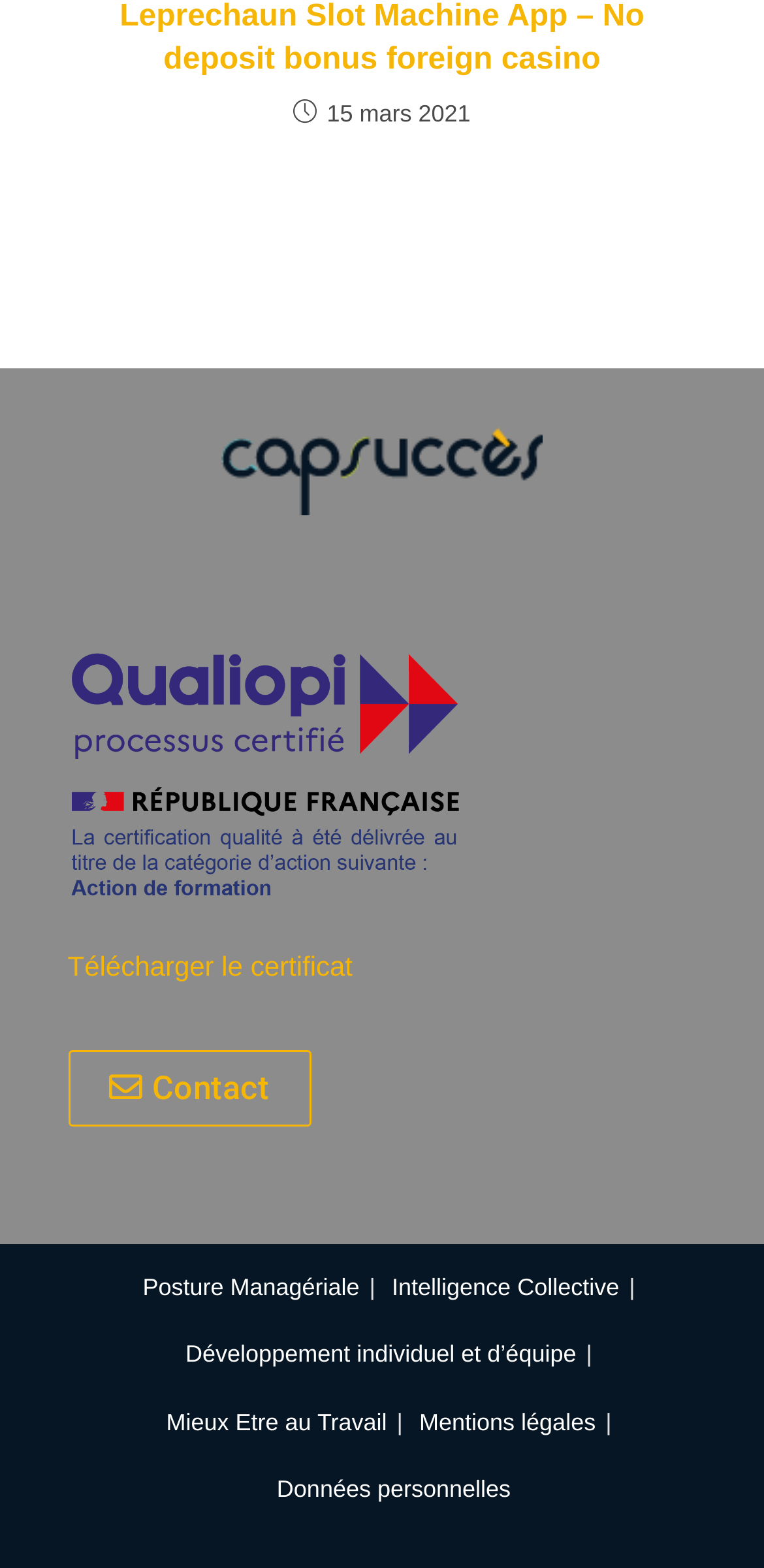What is the date displayed on the webpage?
Answer the question with a single word or phrase by looking at the picture.

15 mars 2021